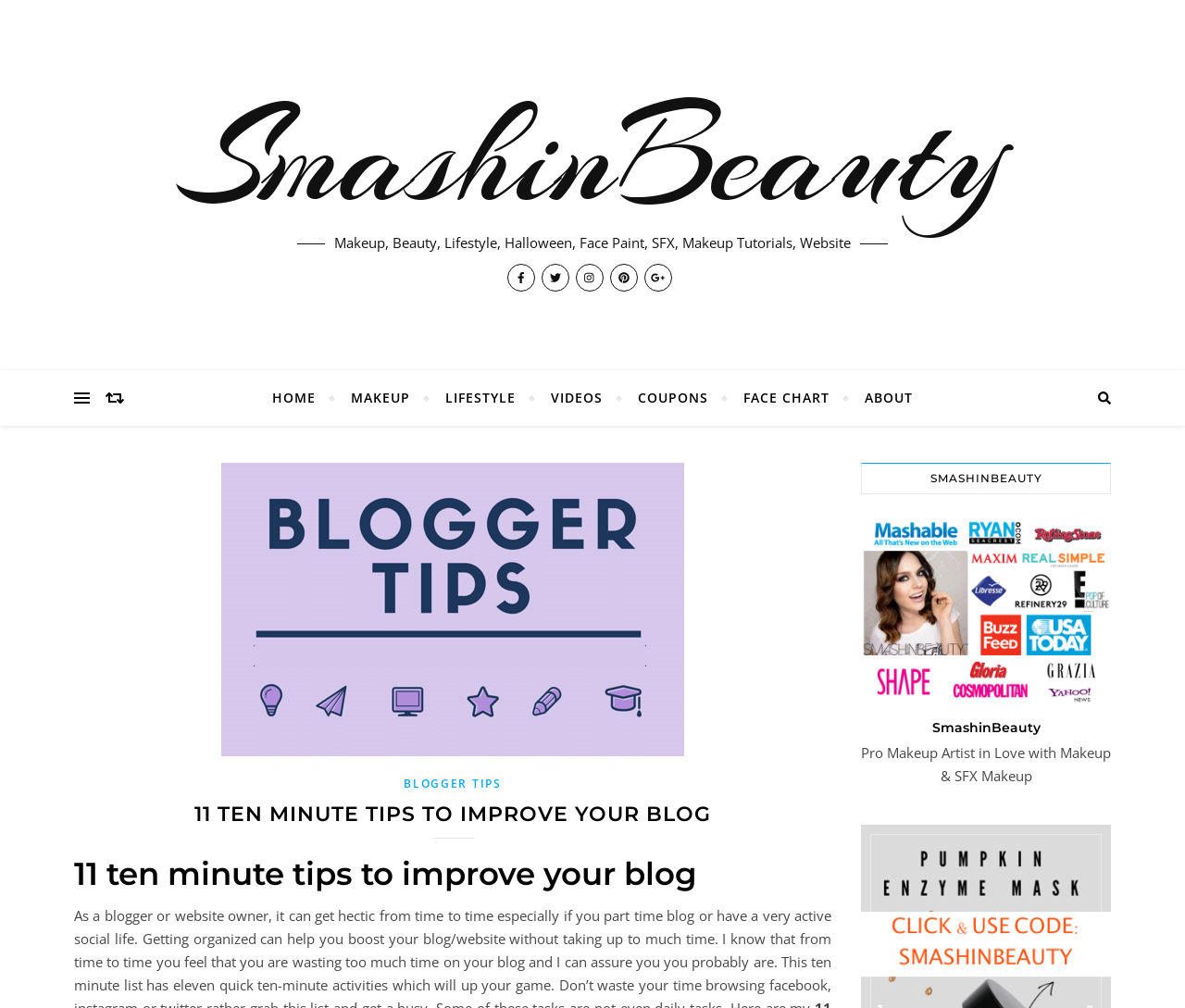Please specify the bounding box coordinates of the clickable region to carry out the following instruction: "Click on 'kapuas88'". The coordinates should be four float numbers between 0 and 1, in the format [left, top, right, bottom].

None